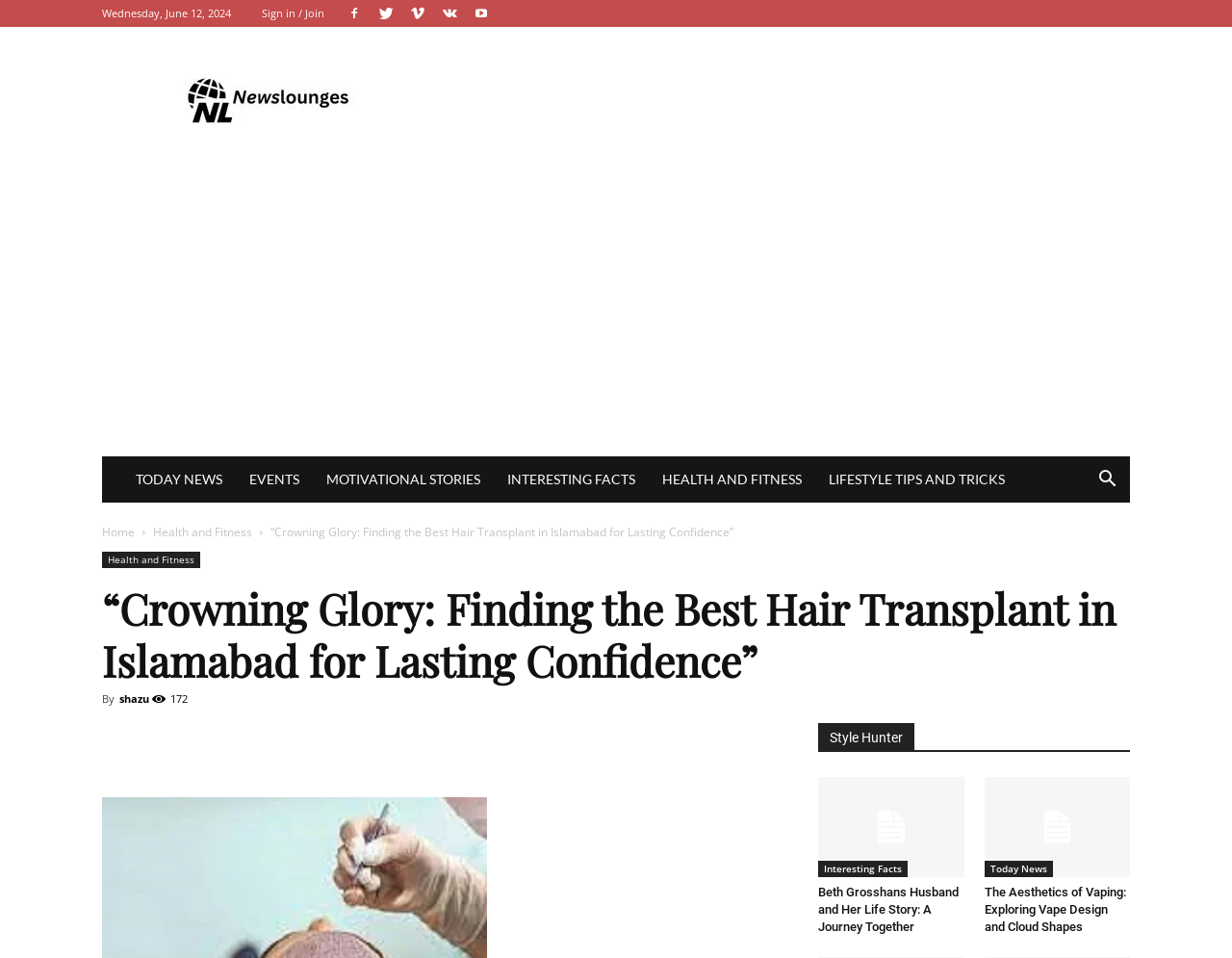Highlight the bounding box coordinates of the region I should click on to meet the following instruction: "Visit the health and fitness section".

[0.124, 0.547, 0.205, 0.564]